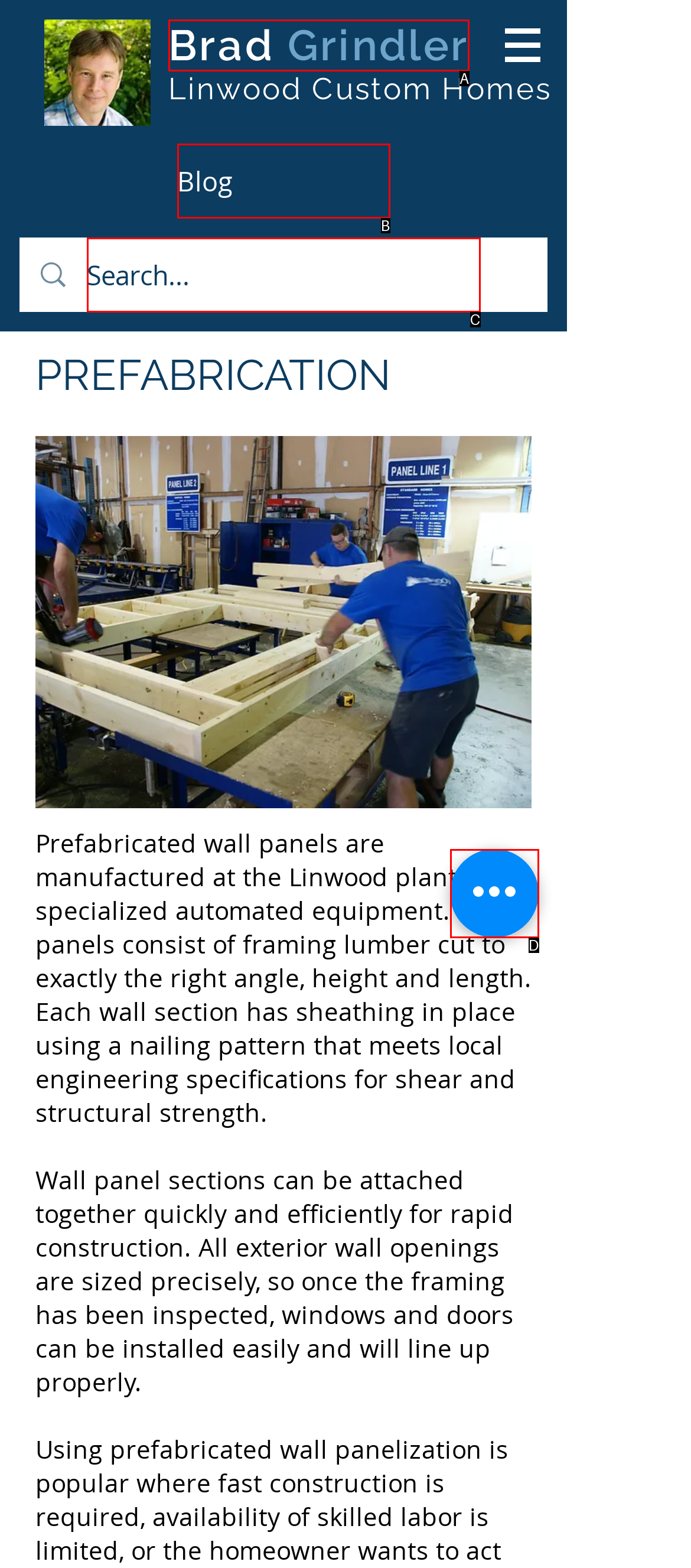Refer to the description: aria-label="Search..." name="q" placeholder="Search..." and choose the option that best fits. Provide the letter of that option directly from the options.

C